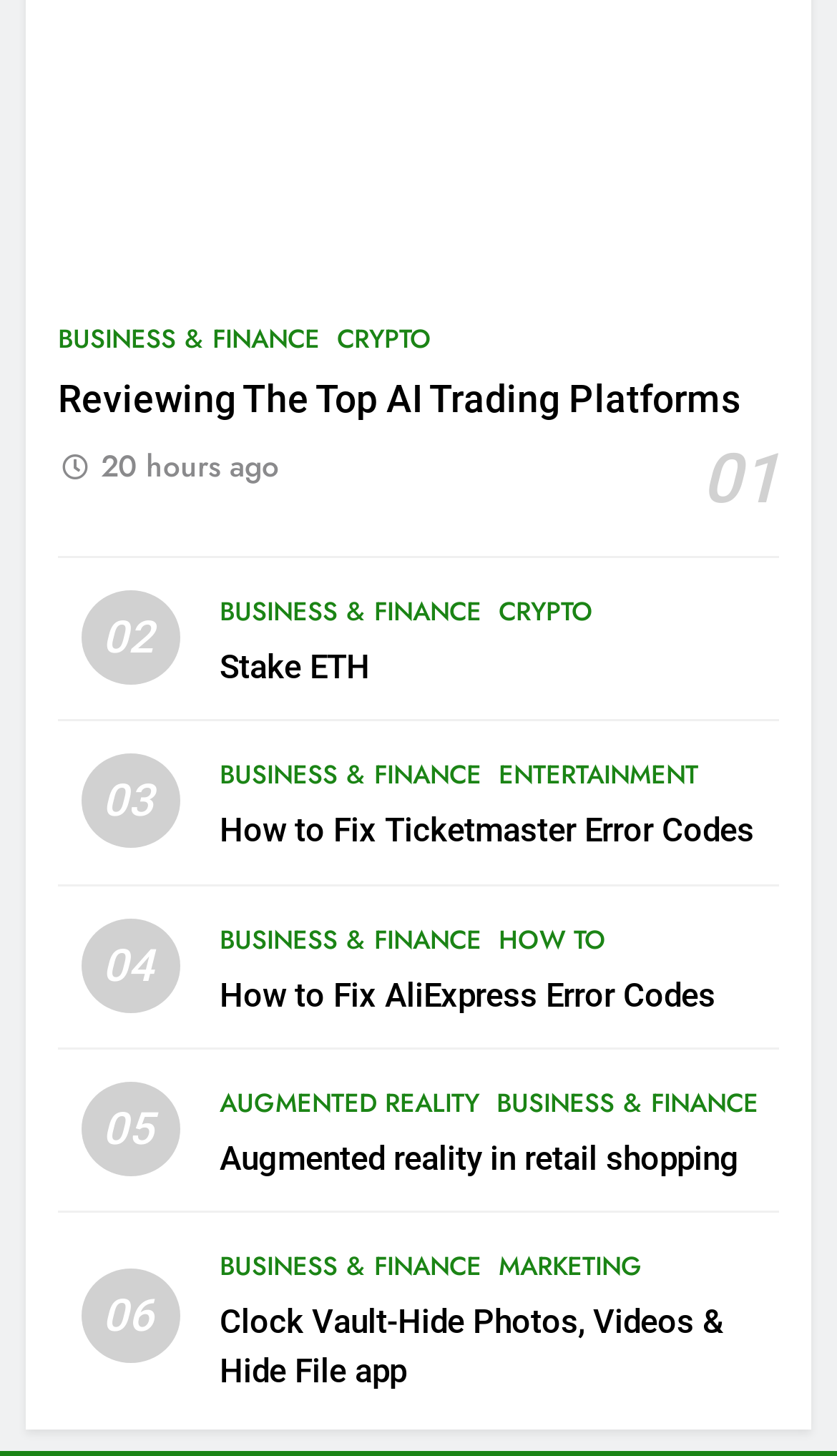Provide a short answer using a single word or phrase for the following question: 
What is the category of the article 'How to Fix Ticketmaster Error Codes'?

ENTERTAINMENT